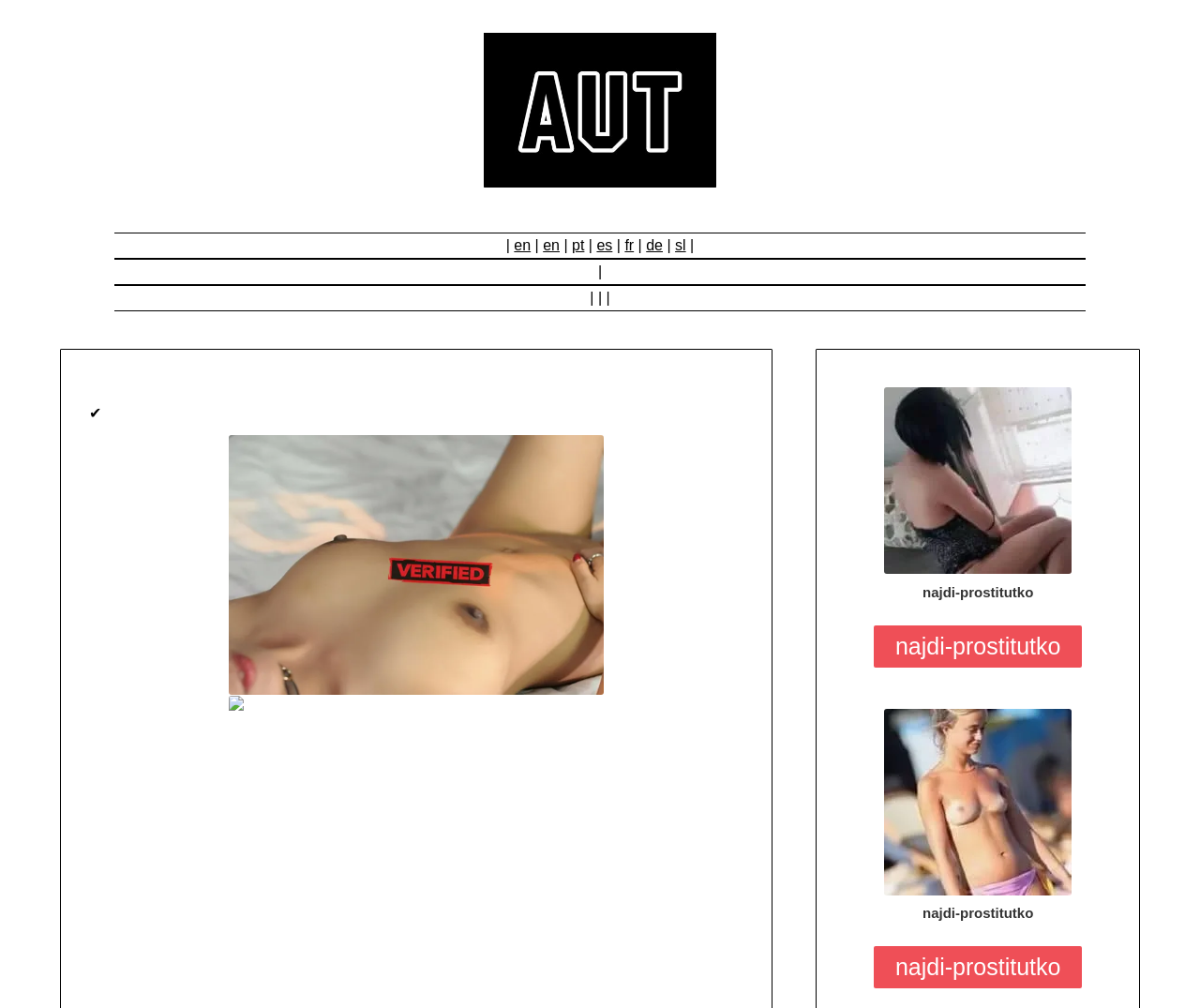How many 'najdi-prostitutko' buttons are there?
Using the image as a reference, answer the question with a short word or phrase.

2